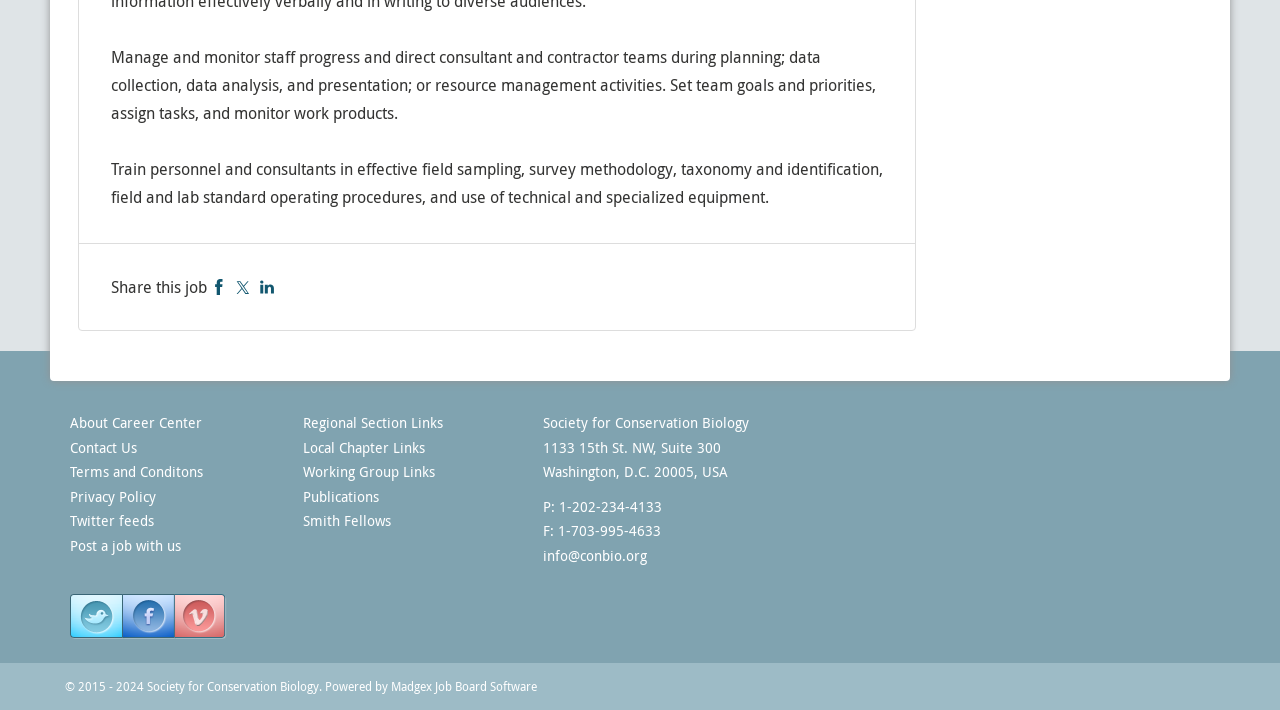What is the purpose of the 'Share this job' button? Observe the screenshot and provide a one-word or short phrase answer.

To share the job on social media